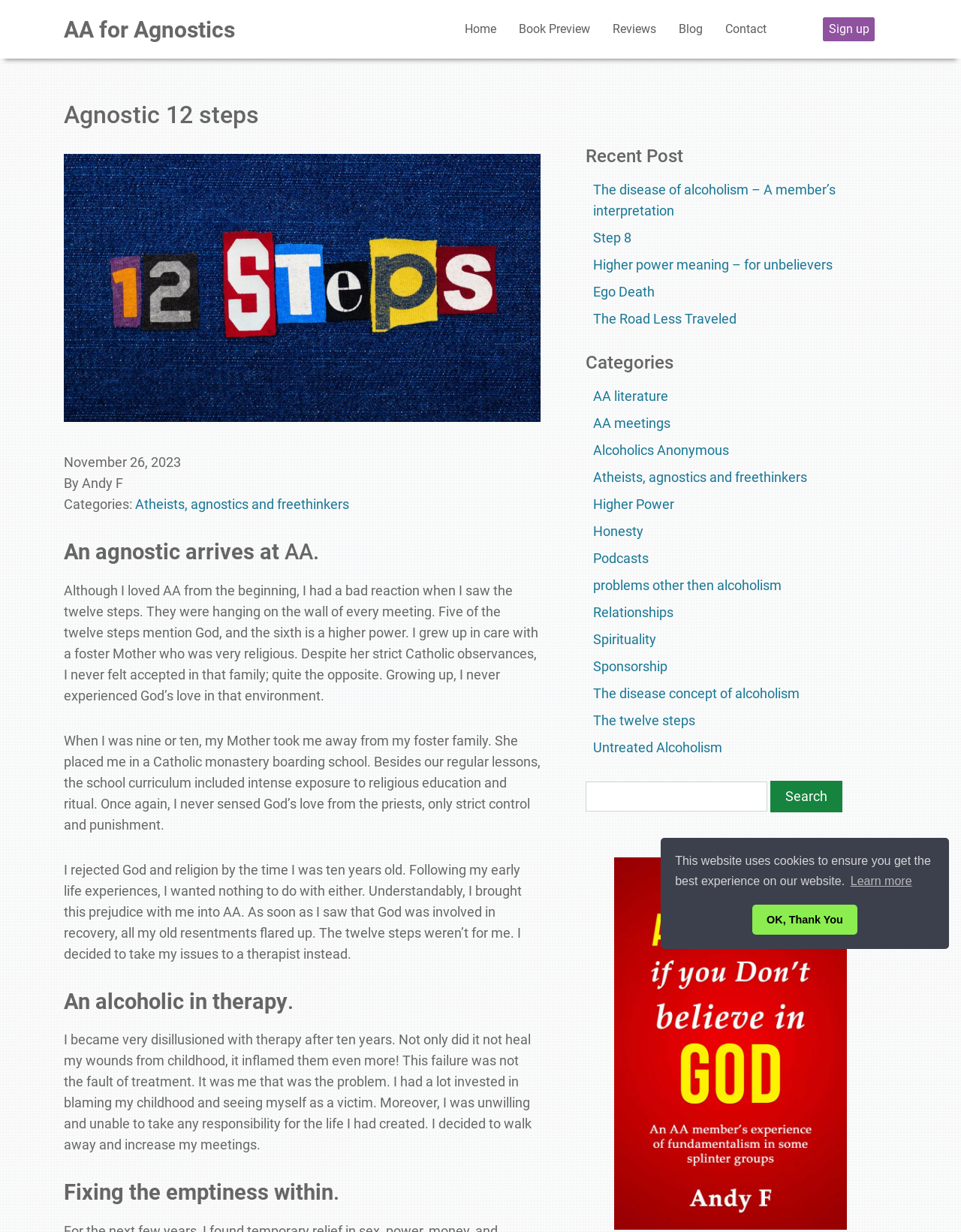Bounding box coordinates are specified in the format (top-left x, top-left y, bottom-right x, bottom-right y). All values are floating point numbers bounded between 0 and 1. Please provide the bounding box coordinate of the region this sentence describes: AA for Agnostics

[0.066, 0.008, 0.245, 0.039]